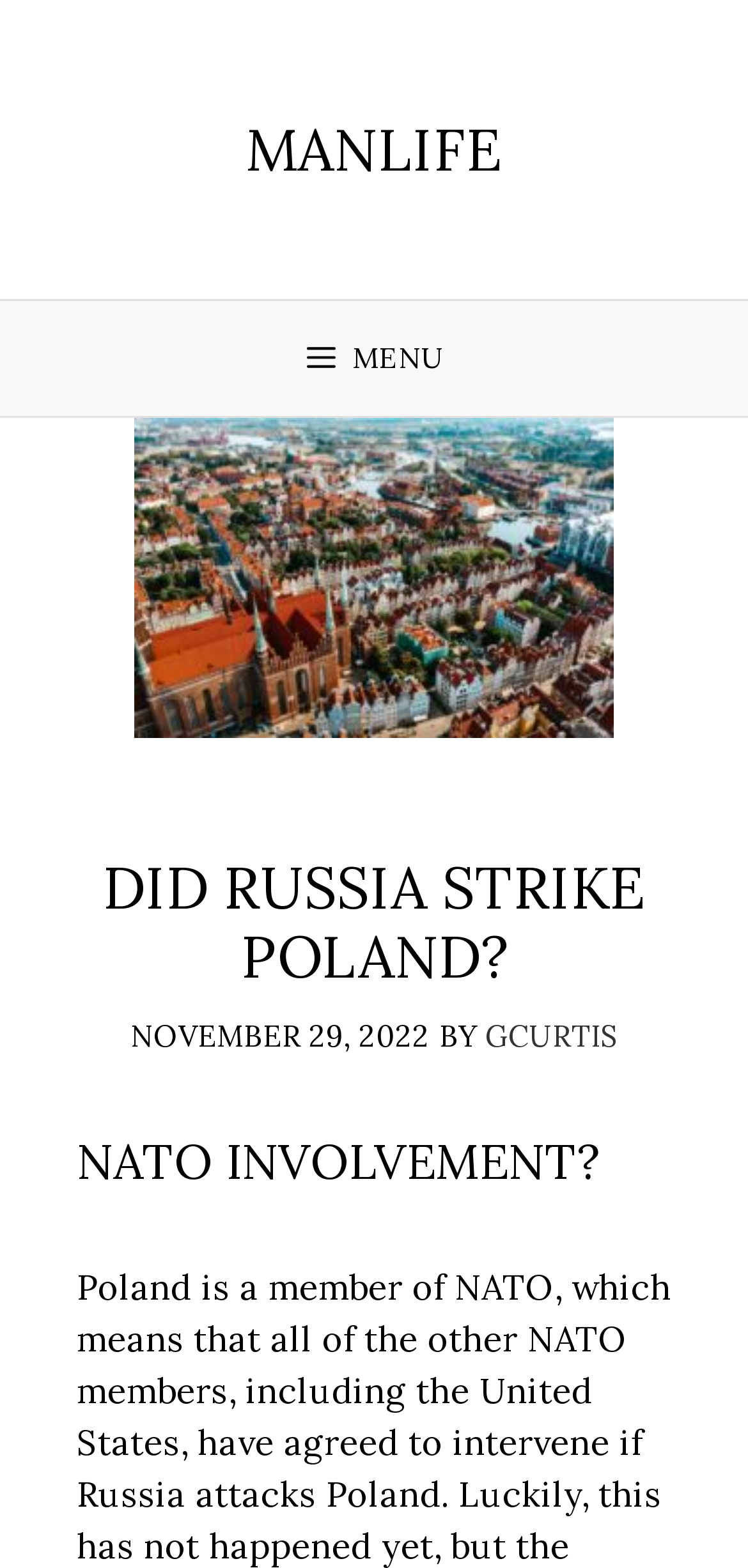Please look at the image and answer the question with a detailed explanation: What is the topic of the article?

I found the topic of the article by looking at the heading element in the header section, which contains the text 'DID RUSSIA STRIKE POLAND?'.